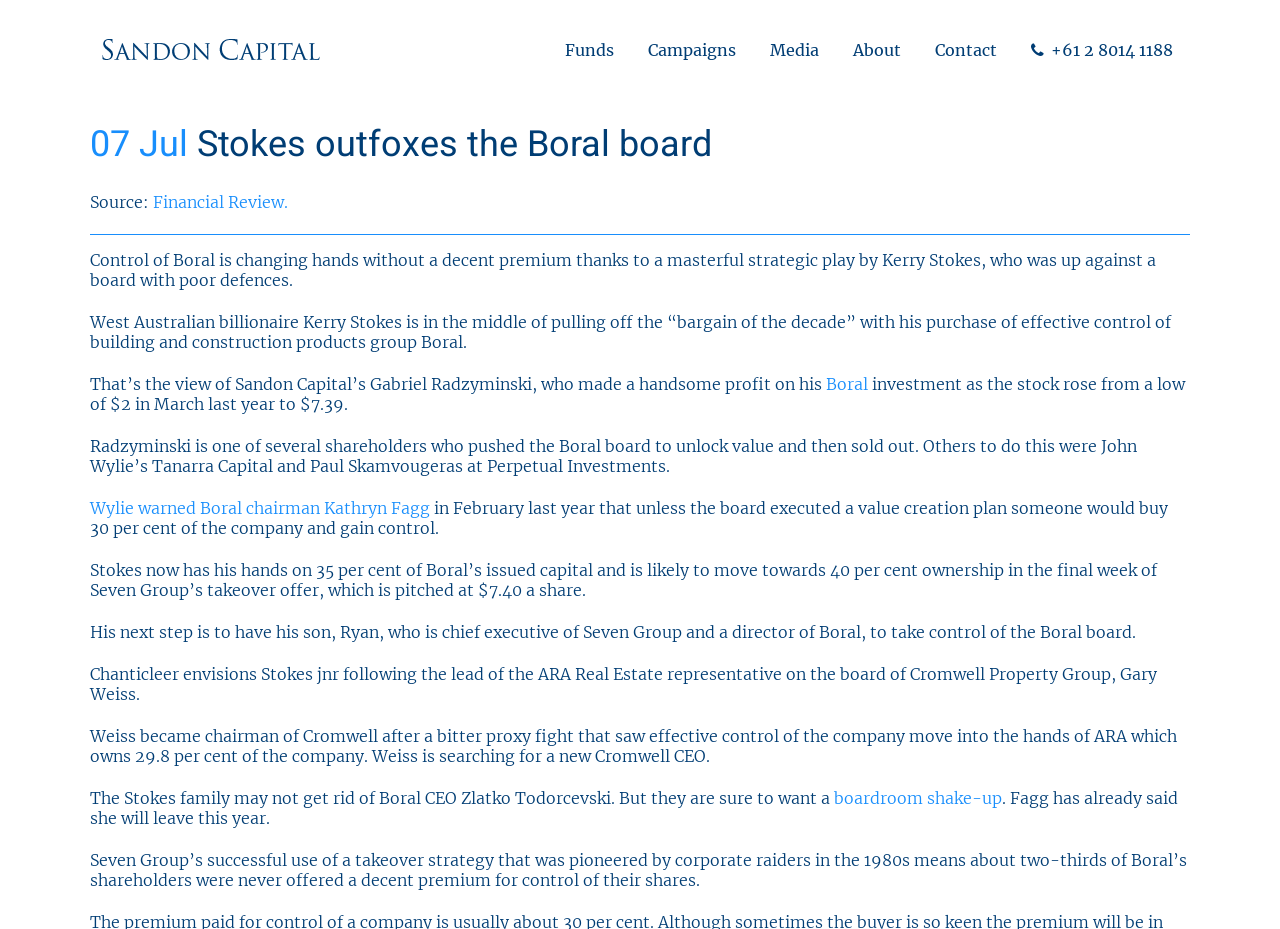Locate the bounding box coordinates of the clickable region necessary to complete the following instruction: "View the 'Prints' link". Provide the coordinates in the format of four float numbers between 0 and 1, i.e., [left, top, right, bottom].

None